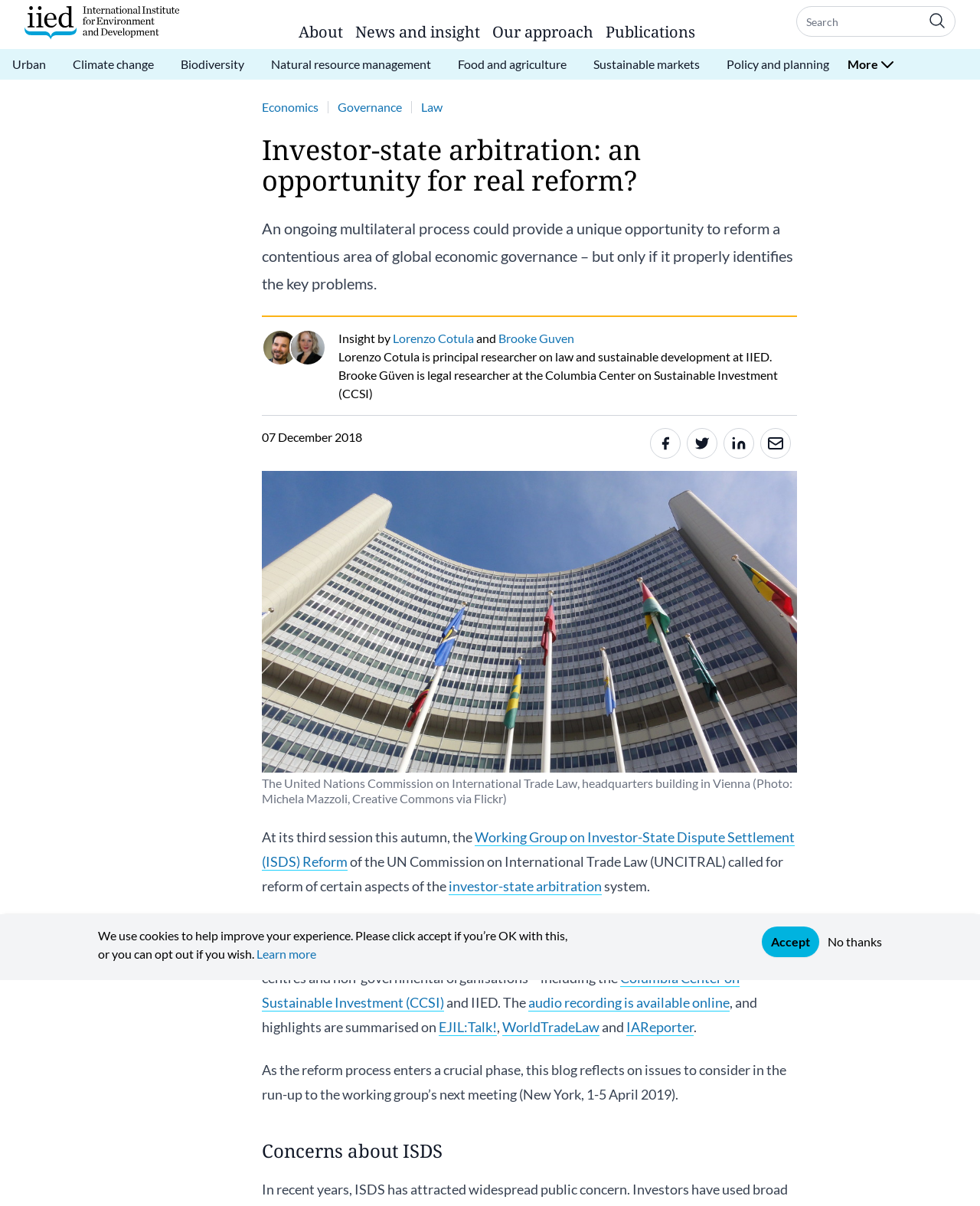Pinpoint the bounding box coordinates of the clickable element needed to complete the instruction: "Click the 'Urban' link". The coordinates should be provided as four float numbers between 0 and 1: [left, top, right, bottom].

[0.0, 0.041, 0.059, 0.066]